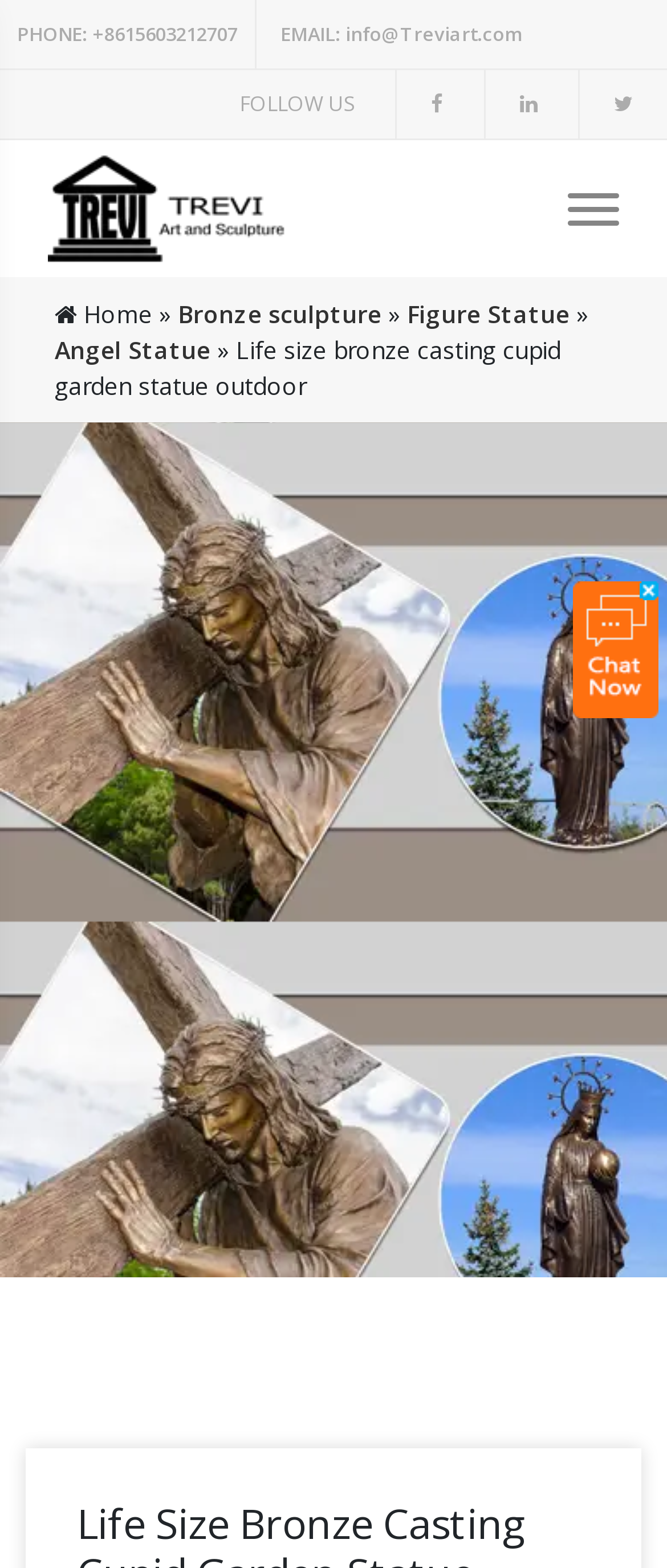Locate the bounding box coordinates of the area you need to click to fulfill this instruction: 'Call the phone number'. The coordinates must be in the form of four float numbers ranging from 0 to 1: [left, top, right, bottom].

[0.0, 0.0, 0.385, 0.044]